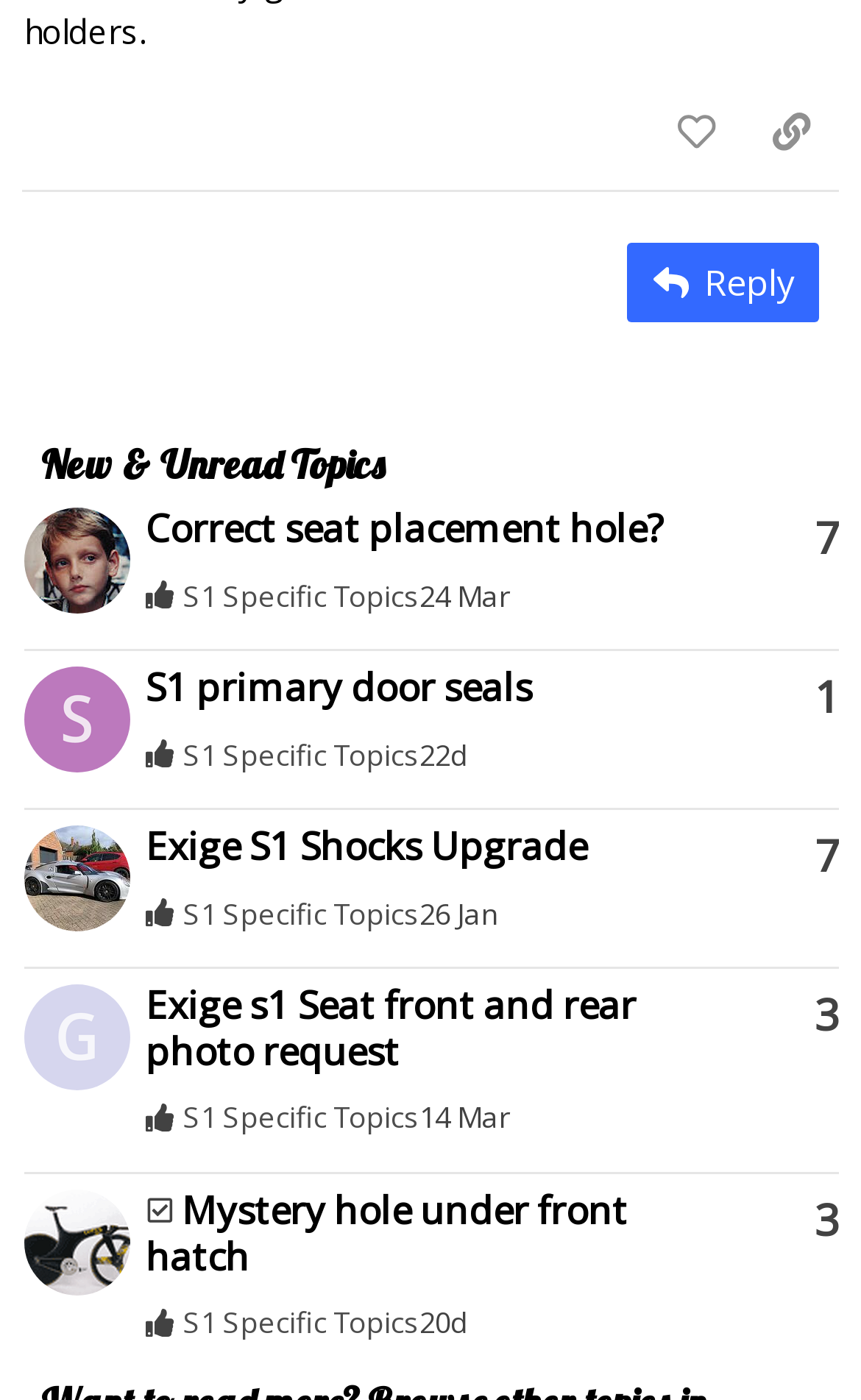Given the element description: "S1 Specific Topics", predict the bounding box coordinates of this UI element. The coordinates must be four float numbers between 0 and 1, given as [left, top, right, bottom].

[0.169, 0.784, 0.487, 0.813]